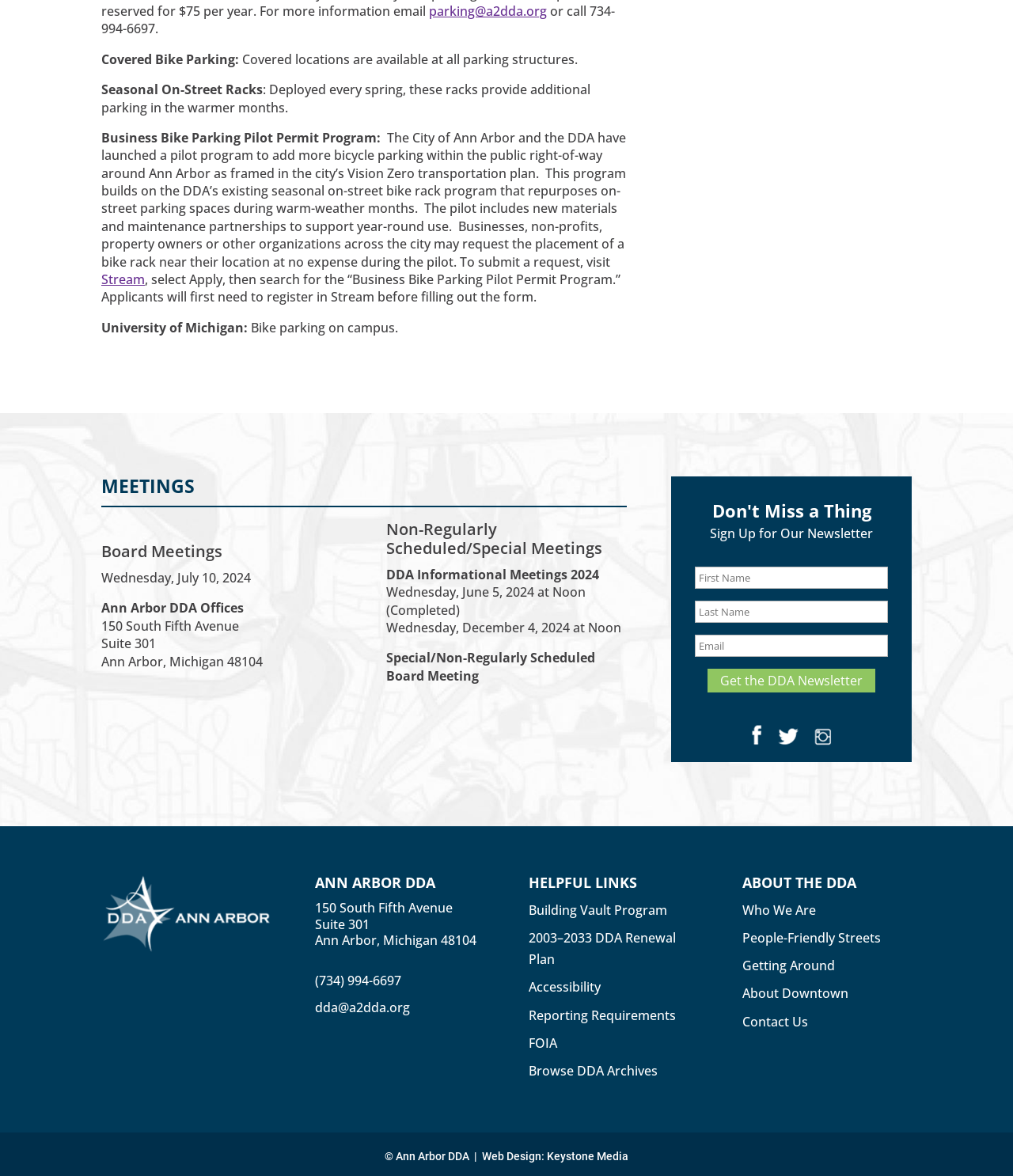Use a single word or phrase to respond to the question:
How can one request a bike rack near their location?

Visit Stream